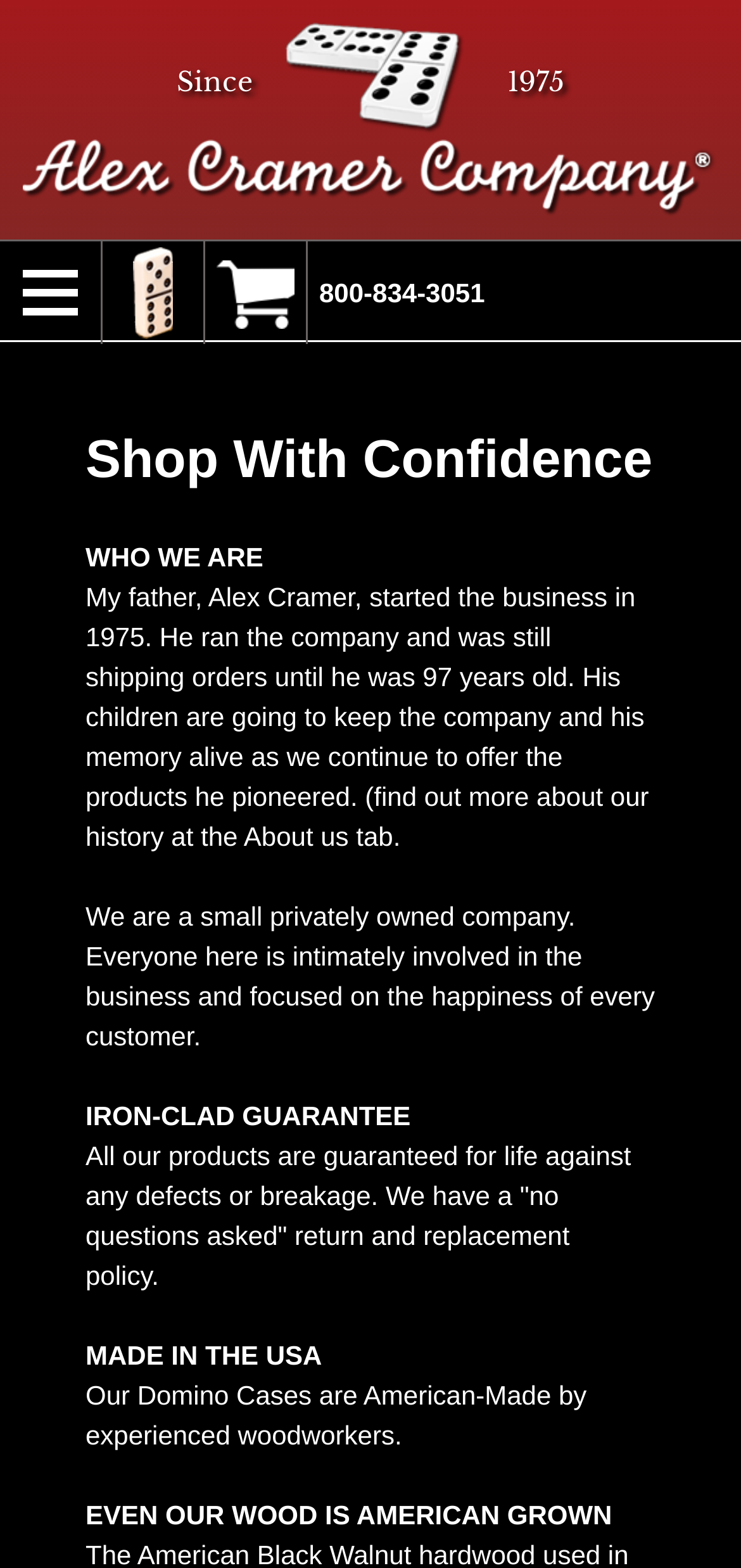Identify the bounding box for the given UI element using the description provided. Coordinates should be in the format (top-left x, top-left y, bottom-right x, bottom-right y) and must be between 0 and 1. Here is the description: VIEW CART

[0.277, 0.154, 0.413, 0.22]